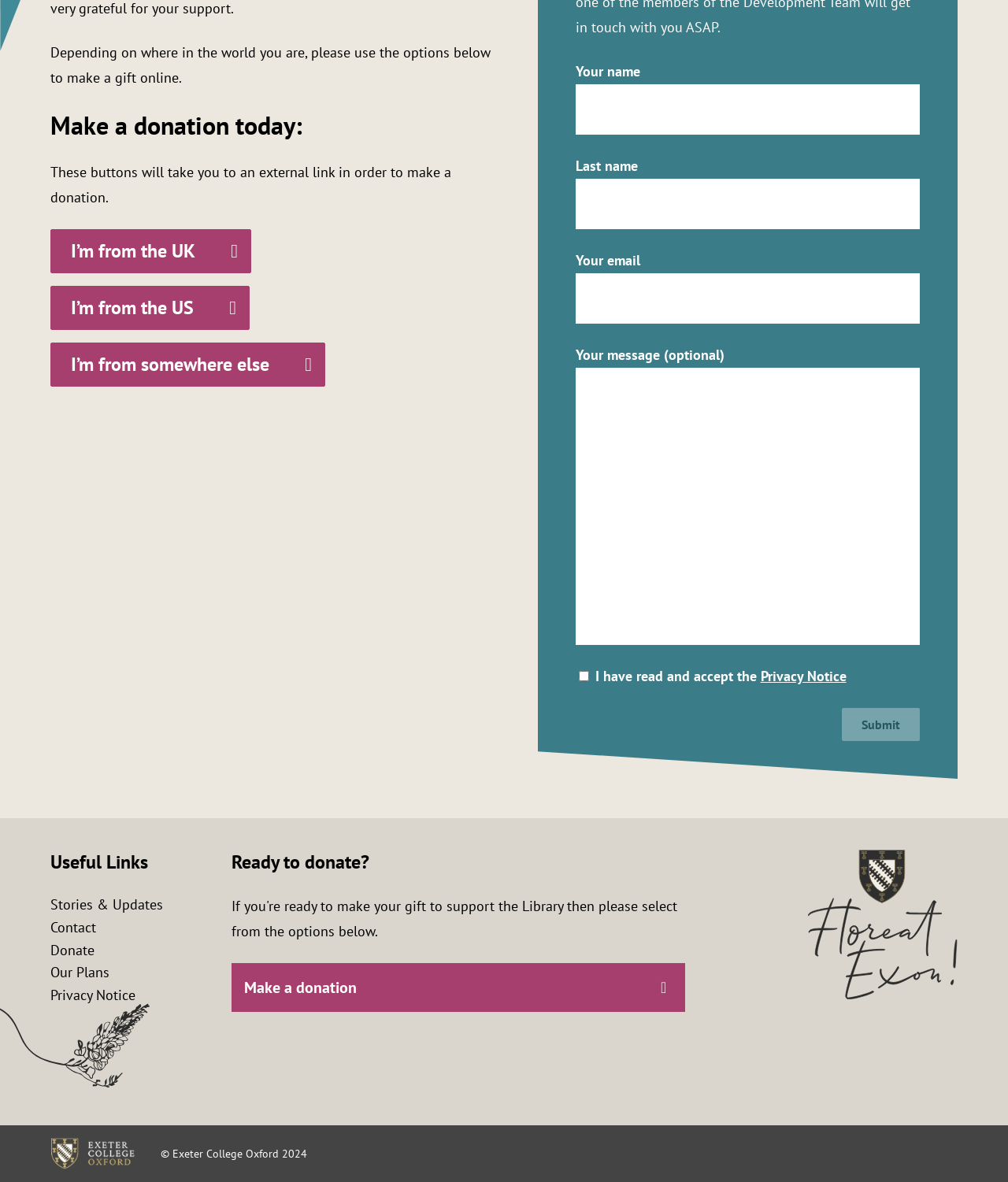Find the bounding box coordinates of the UI element according to this description: "Our Plans".

[0.05, 0.815, 0.109, 0.83]